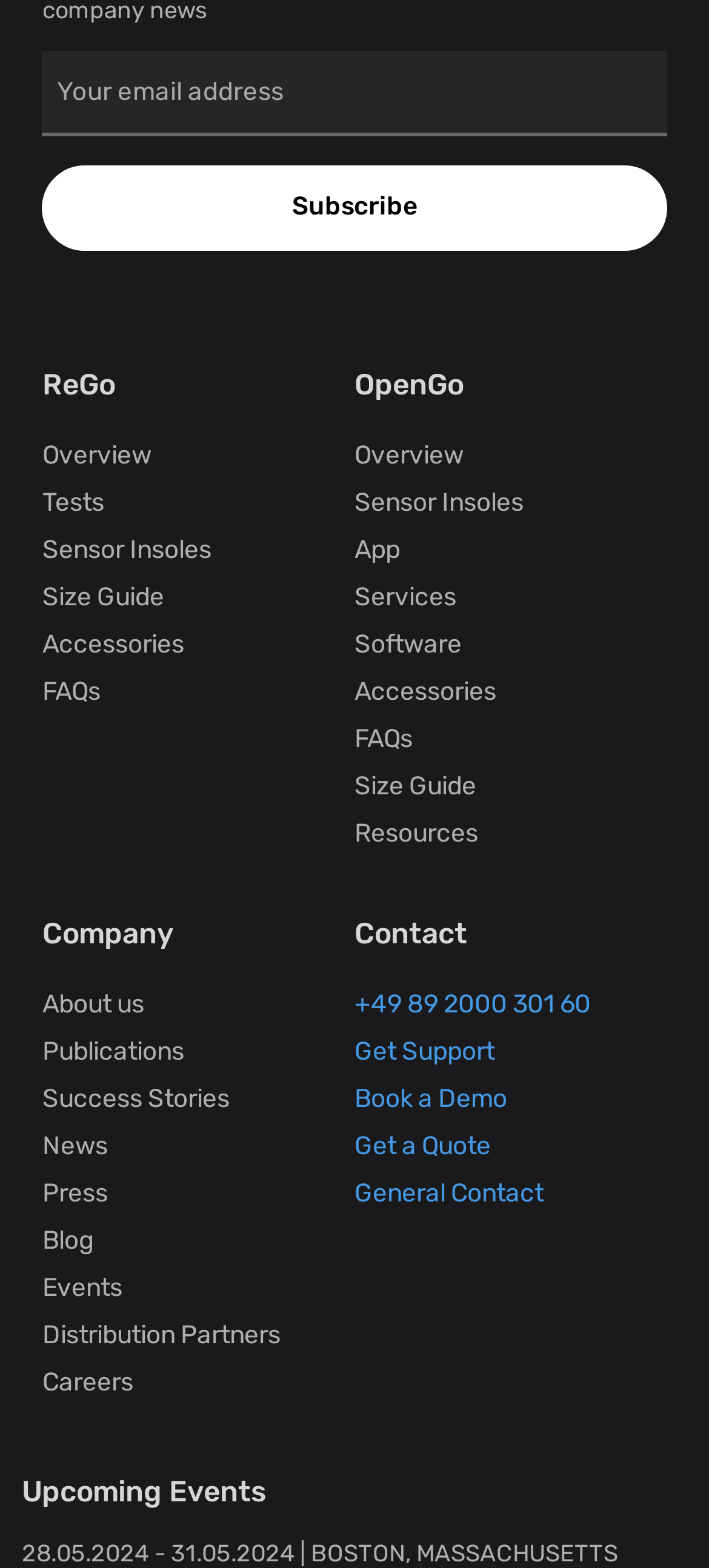Locate the bounding box coordinates of the area you need to click to fulfill this instruction: 'Learn about the company'. The coordinates must be in the form of four float numbers ranging from 0 to 1: [left, top, right, bottom].

[0.06, 0.627, 0.396, 0.657]